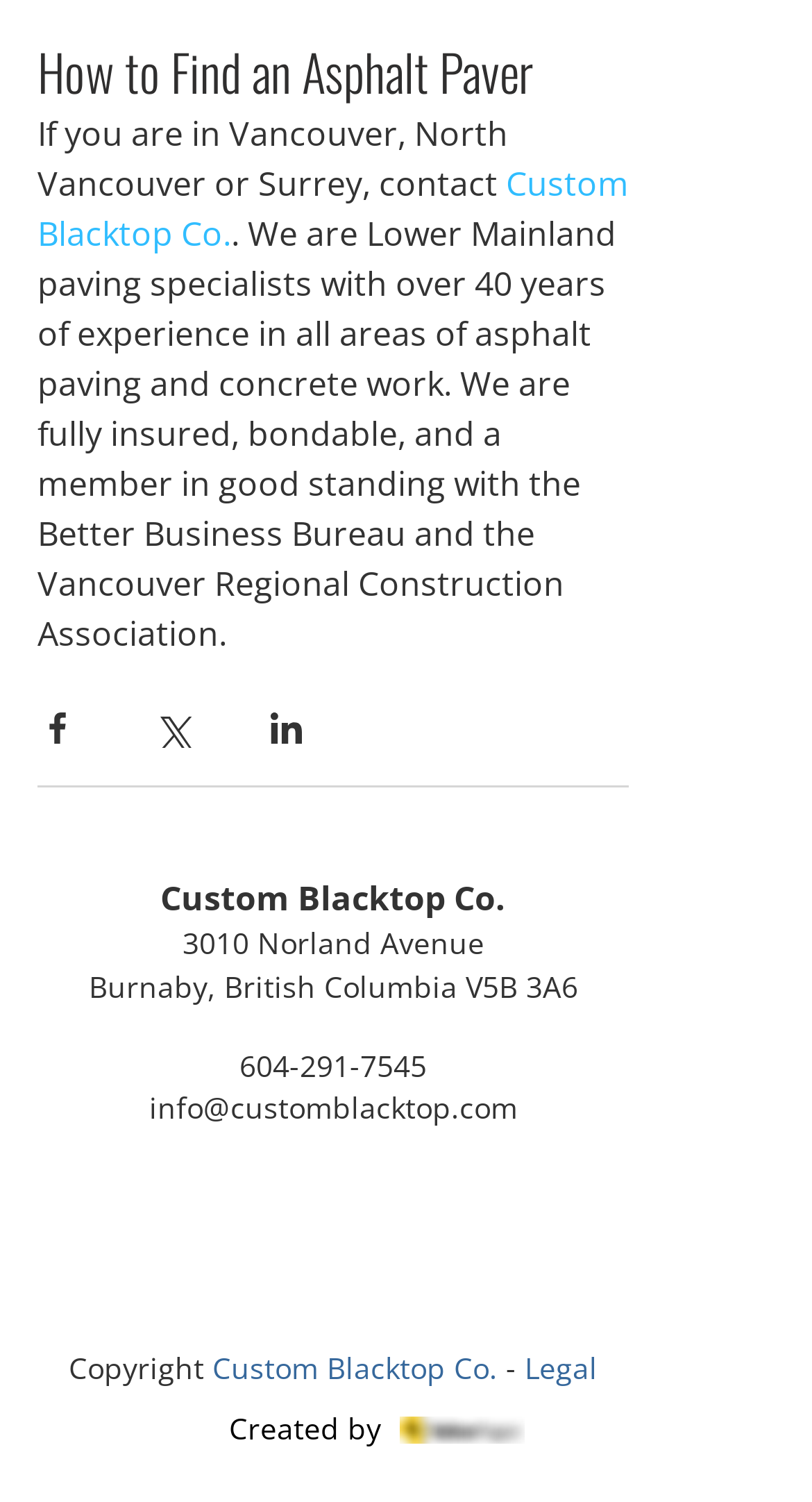Please find the bounding box coordinates in the format (top-left x, top-left y, bottom-right x, bottom-right y) for the given element description. Ensure the coordinates are floating point numbers between 0 and 1. Description: aria-label="Share via Facebook"

[0.046, 0.471, 0.095, 0.498]